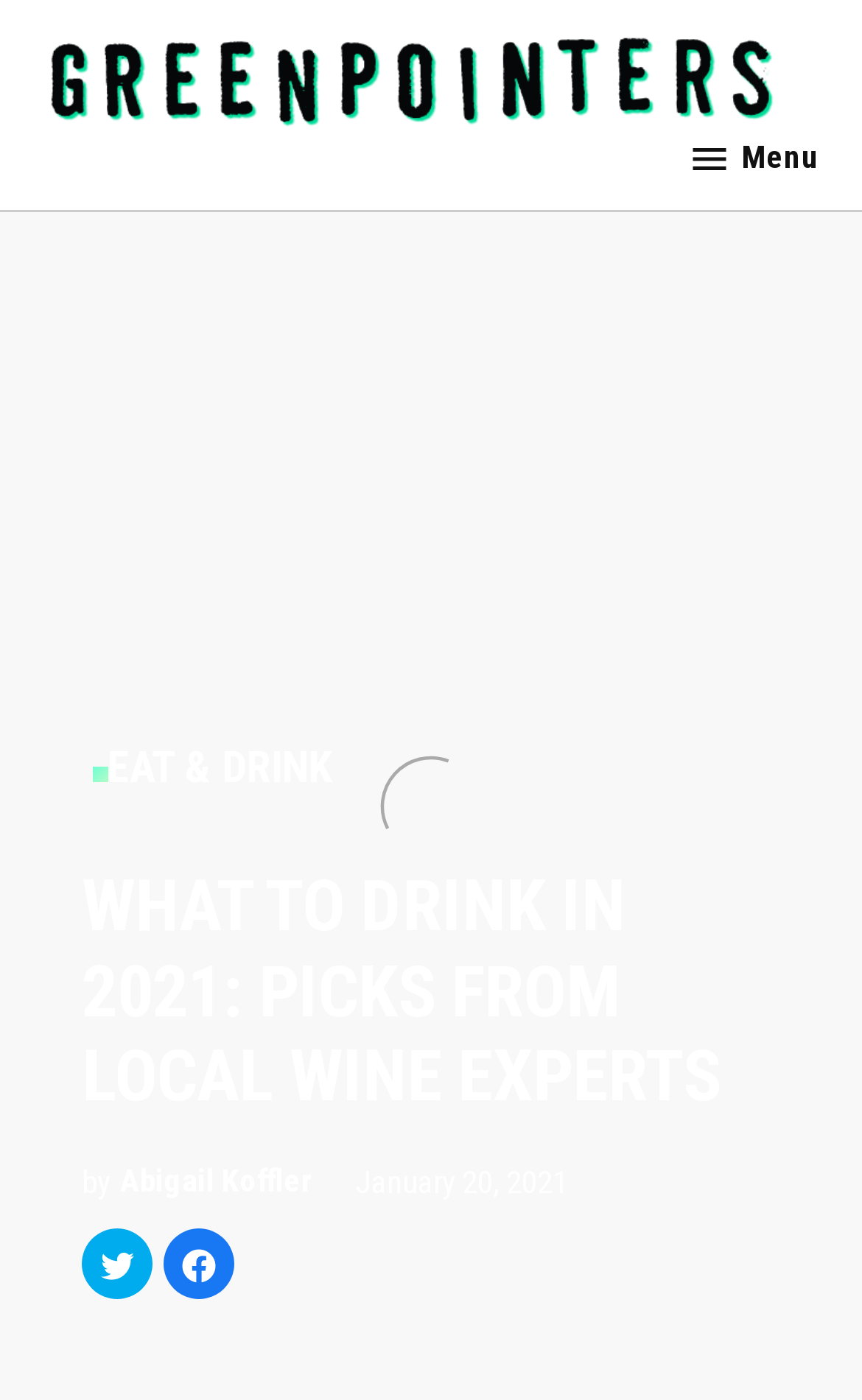Identify the bounding box of the HTML element described here: "Abigail Koffler". Provide the coordinates as four float numbers between 0 and 1: [left, top, right, bottom].

[0.136, 0.829, 0.366, 0.86]